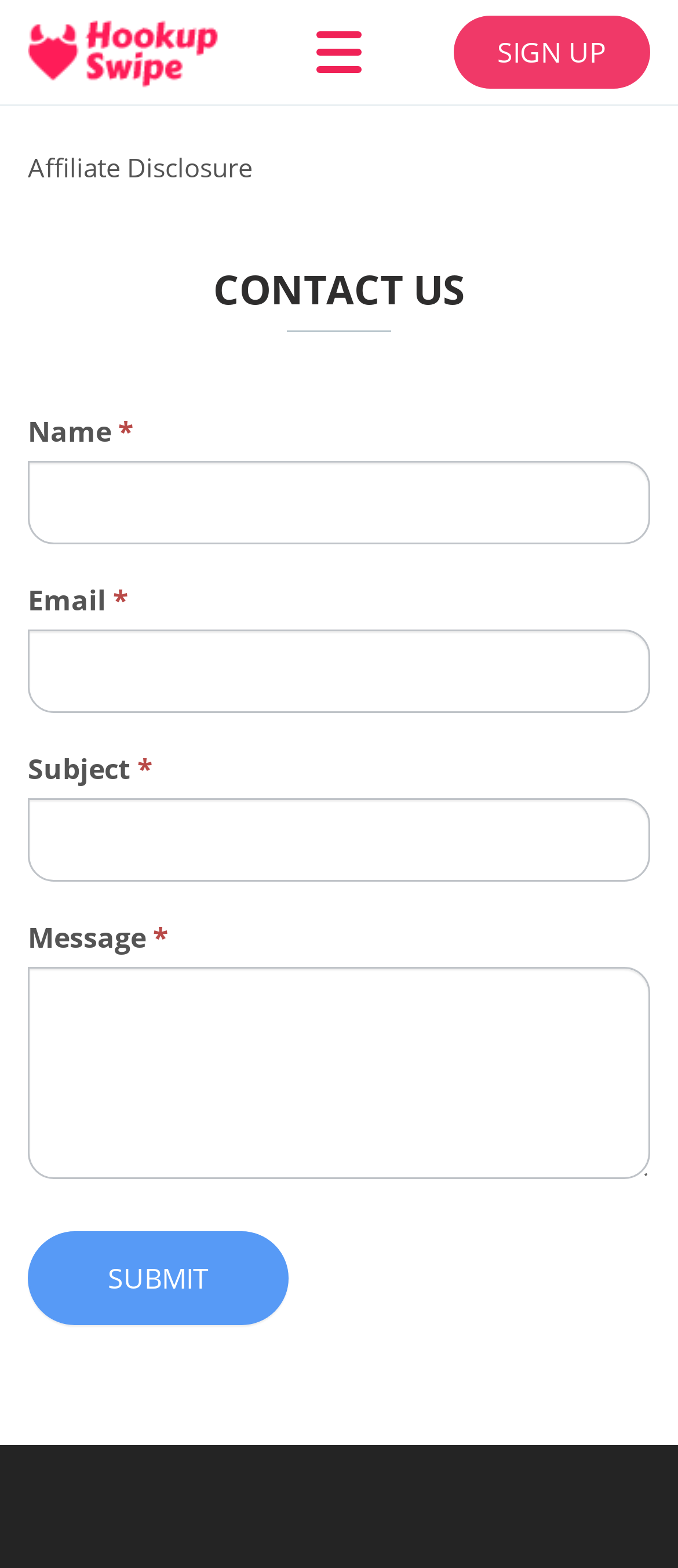Respond to the question below with a single word or phrase:
How many links are there in the top navigation bar?

2